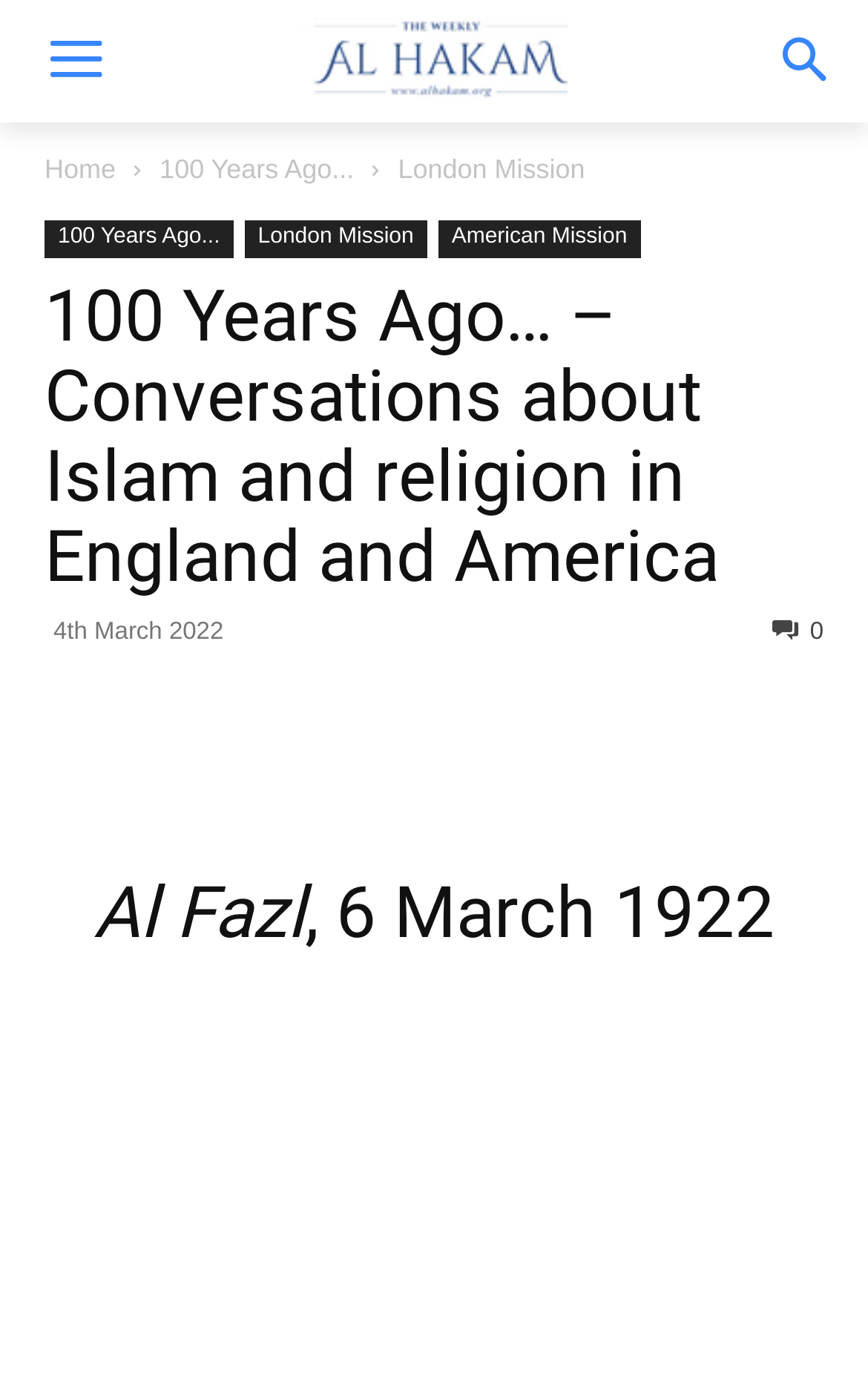Write an elaborate caption that captures the essence of the webpage.

The webpage appears to be a blog or article page focused on conversations about Islam and religion in England and America. At the top left corner, there is a logo of "Al Hakam" with a link to it. Below the logo, there is a navigation menu with links to "Home", "100 Years Ago...", and "London Mission". The "London Mission" link has a dropdown menu with additional links to "100 Years Ago...", "London Mission", and "American Mission".

The main content of the page is headed by a title "100 Years Ago… – Conversations about Islam and religion in England and America", which is also the title of the webpage. Below the title, there is a timestamp indicating that the article was published on "4th March 2022". To the right of the timestamp, there is a link with an icon.

The main article content is divided into sections, with headings such as "Al Fazl, 6 March 1922". There are also several social media links or icons, including Facebook, Twitter, Instagram, and YouTube, located below the navigation menu.

Overall, the webpage appears to be a blog post or article discussing historical events related to Islam and religion in England and America, with a focus on the "100 Years Ago..." series.